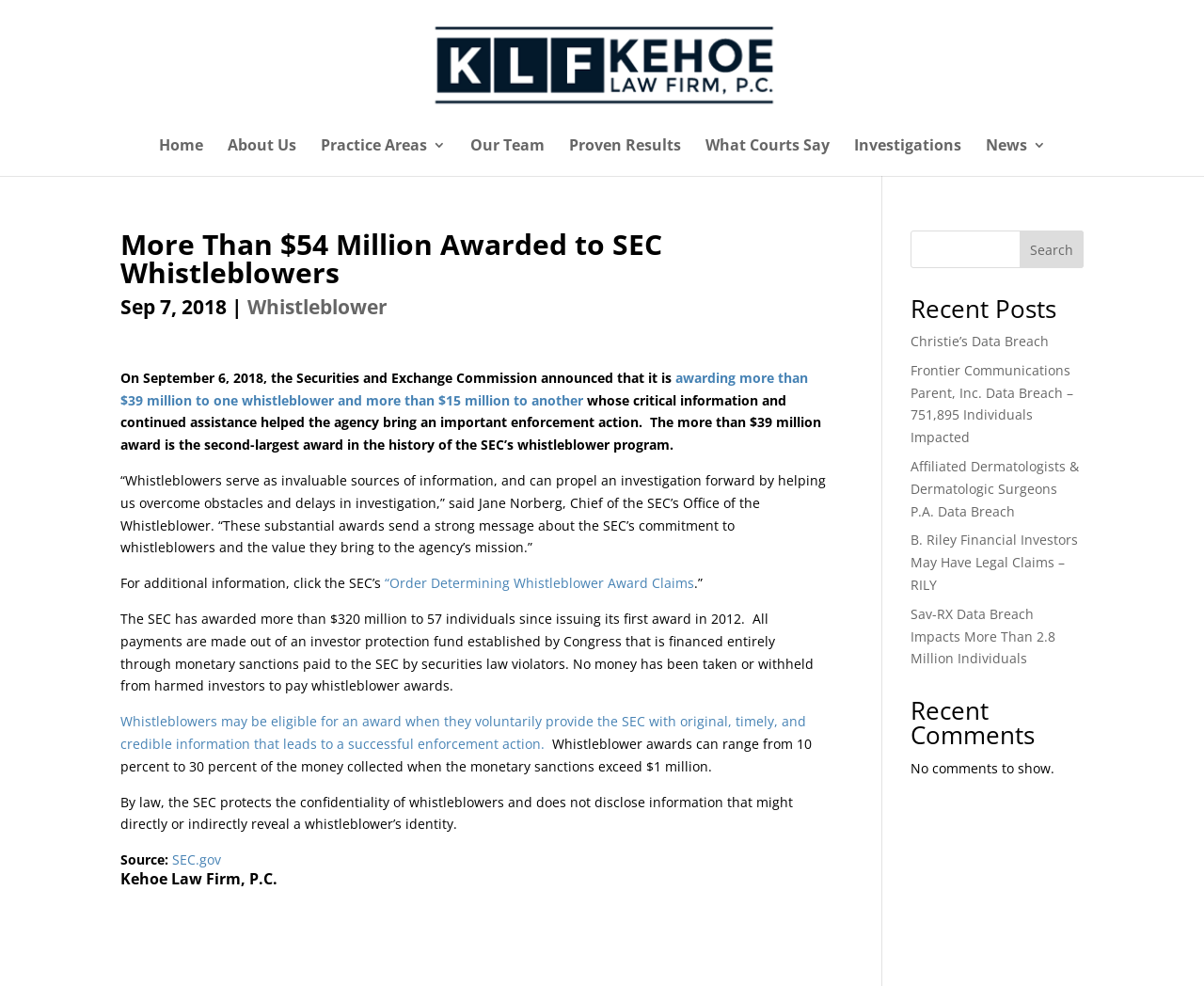Use a single word or phrase to answer the following:
What is the purpose of the SEC's whistleblower program?

To provide original, timely, and credible information